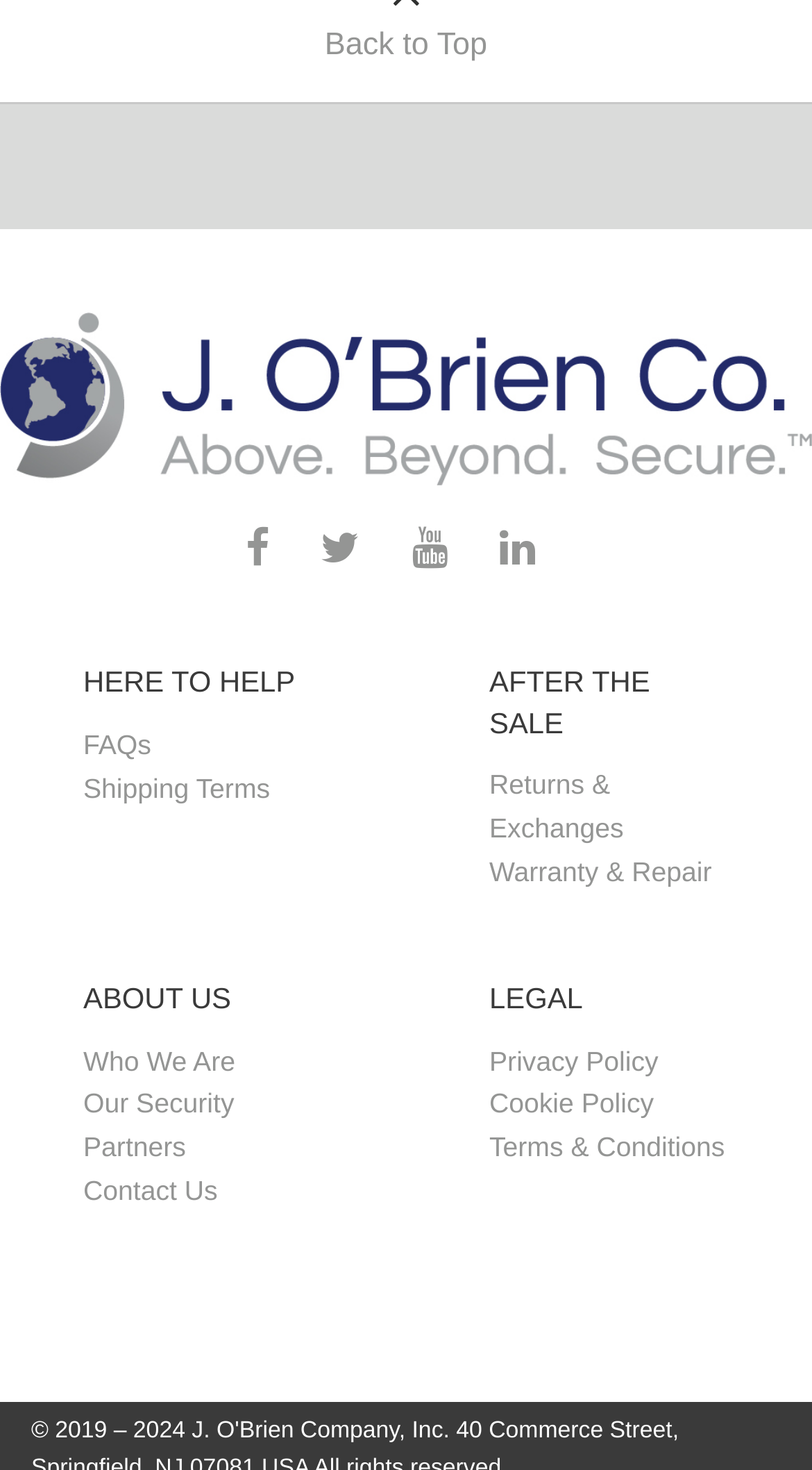Find the bounding box coordinates for the UI element that matches this description: "Contact Us".

[0.103, 0.601, 0.268, 0.622]